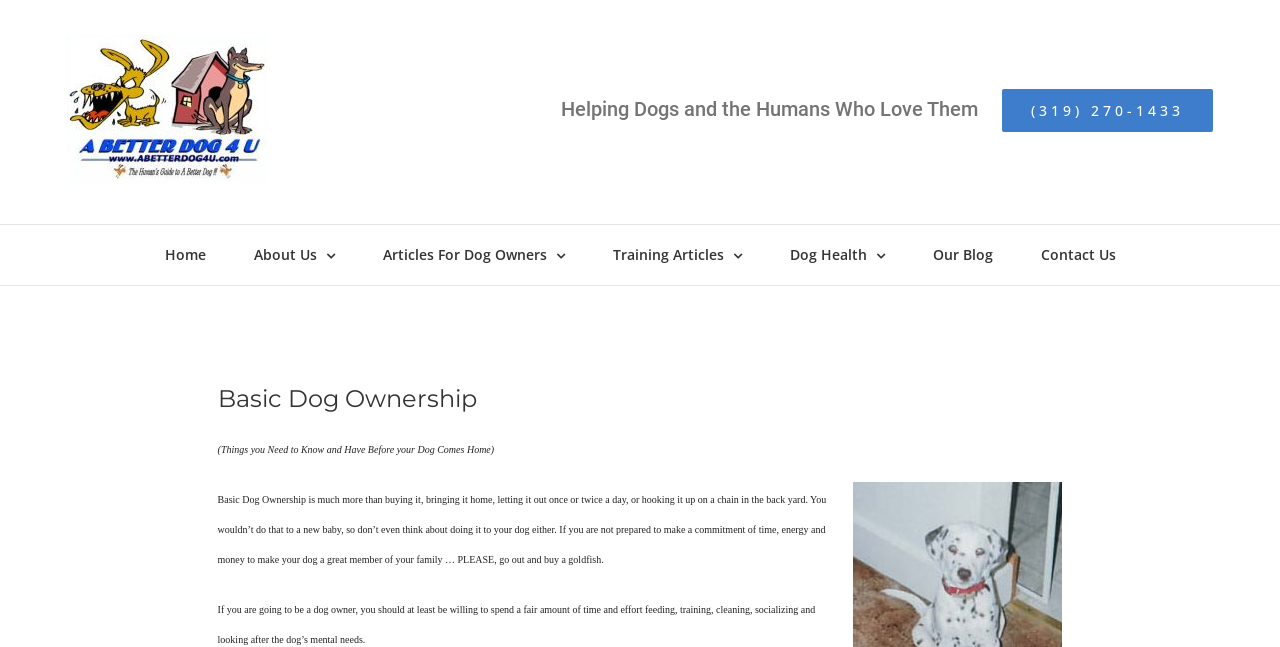Determine the bounding box coordinates for the area you should click to complete the following instruction: "read about us".

[0.198, 0.348, 0.261, 0.44]